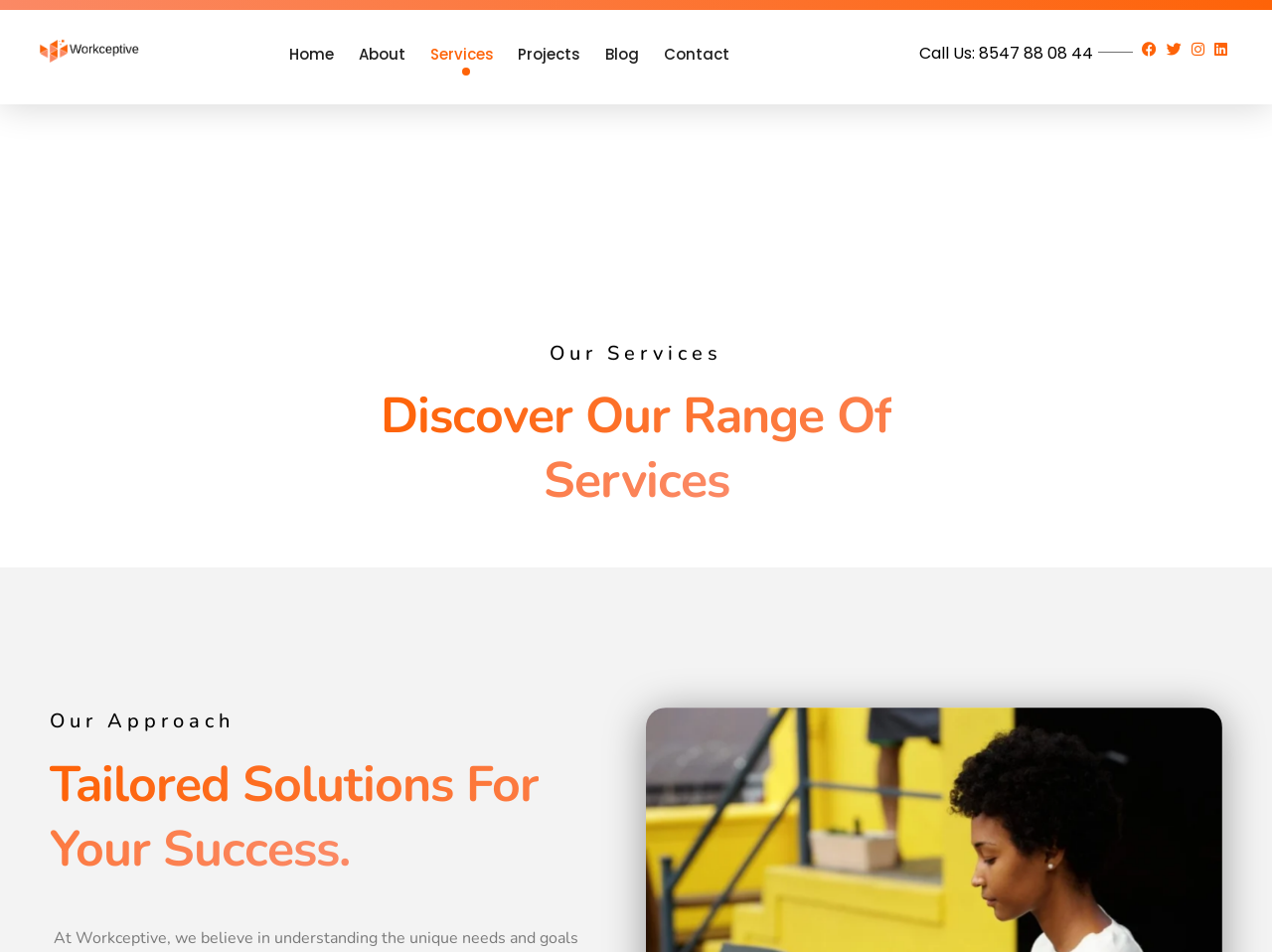Illustrate the webpage thoroughly, mentioning all important details.

The webpage is about Workceptive's services, with a prominent logo at the top left corner. The logo is accompanied by a heading that reads "Workceptive". Below the logo, there is a static text that says "IT & IT enabled Services". 

The top navigation bar has six links: "Home", "About", "Services", "Projects", "Blog", and "Contact", arranged horizontally from left to right. 

On the right side of the page, there is a contact information section with a static text that reads "Call Us: 8547 88 08 44". Next to it, there are four social media links represented by icons.

The main content of the page is divided into four sections, each with a heading. The first section is titled "Our Services", the second section is titled "Discover Our Range Of Services", the third section is titled "Our Approach", and the fourth section is titled "Tailored Solutions For Your Success.". These sections are arranged vertically from top to bottom, with the first section starting from the top left corner of the main content area.